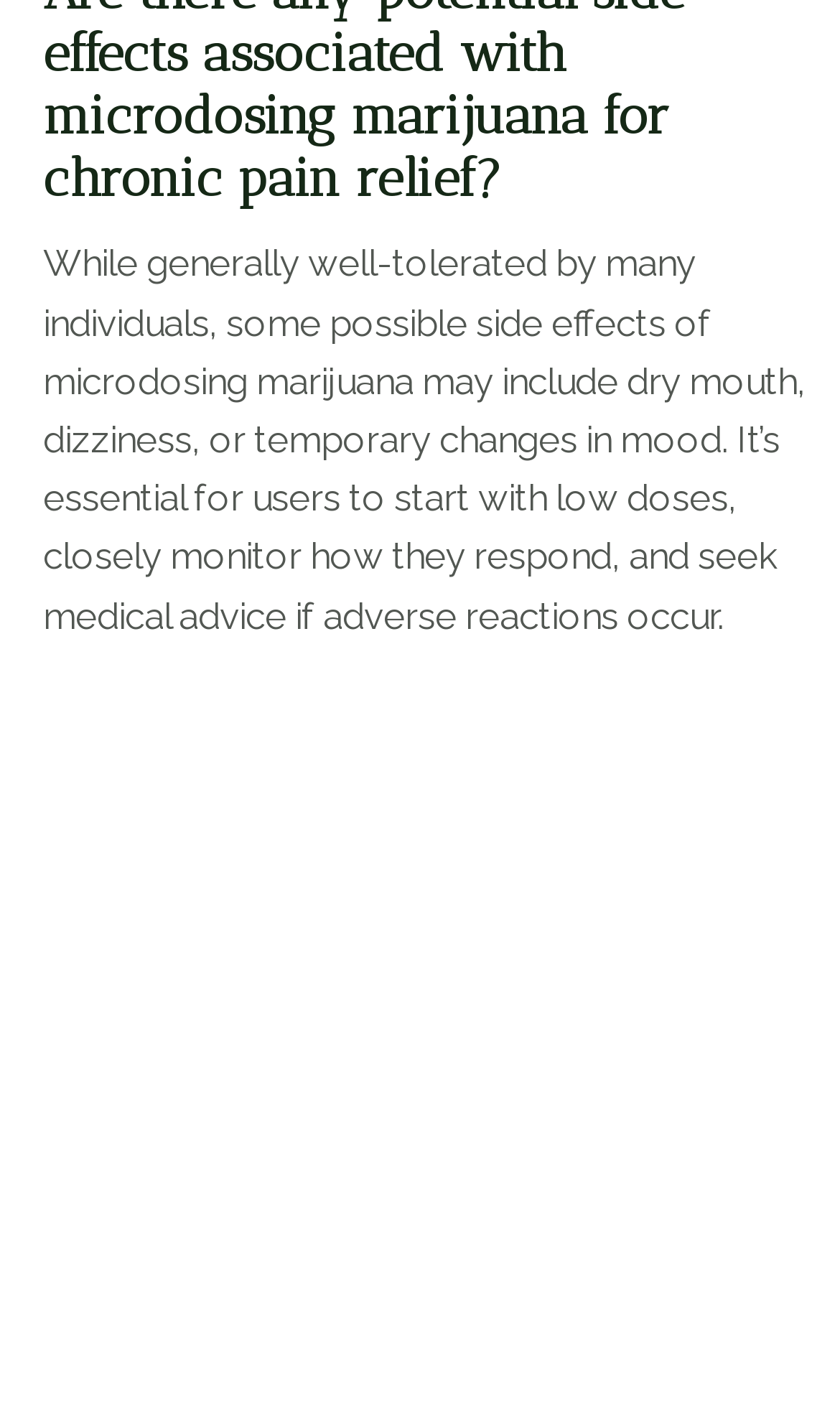Provide a brief response to the question using a single word or phrase: 
What is the topic of the first article?

Cannabis Dispensaries in Quebec City